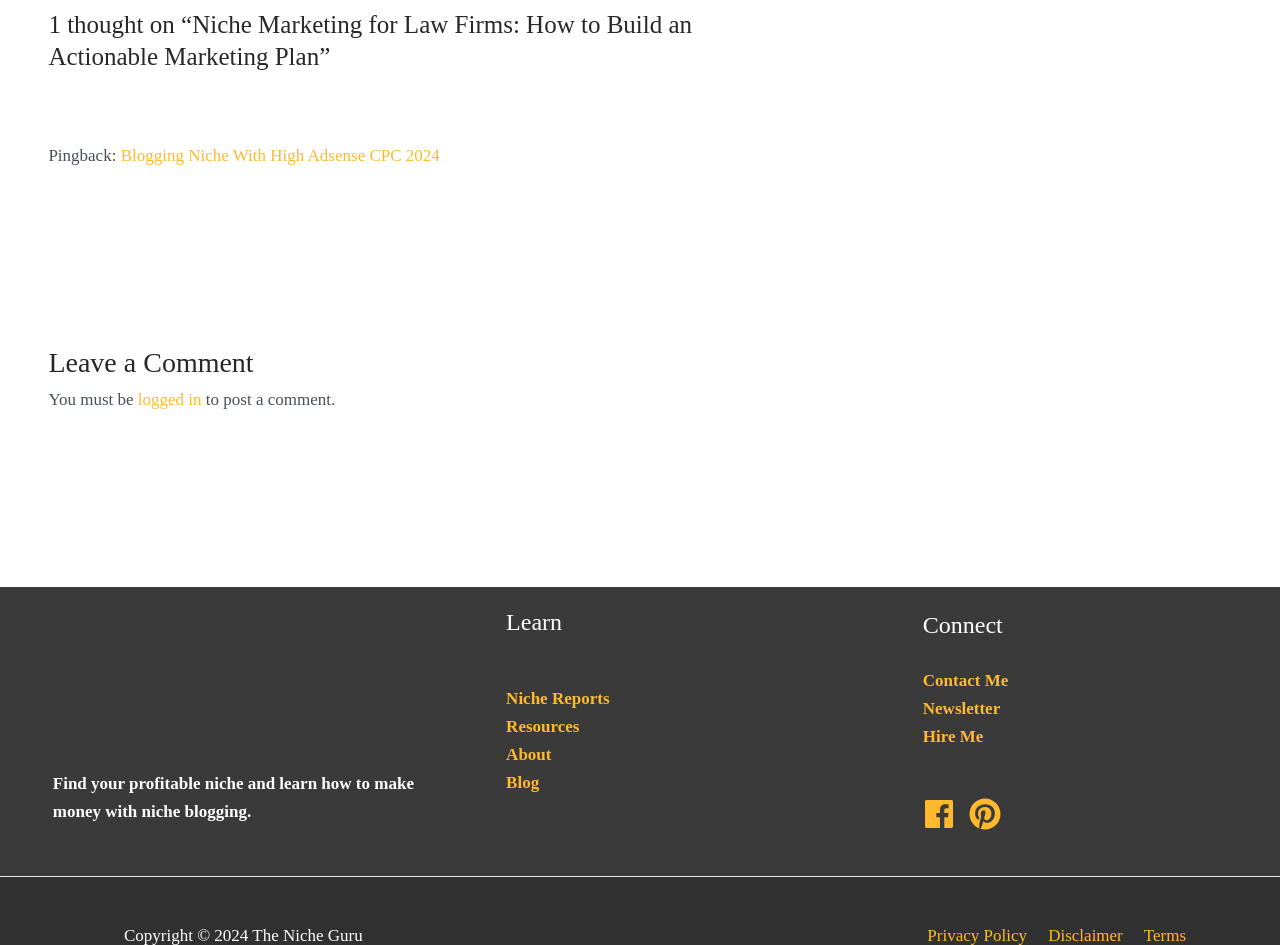Give a concise answer using one word or a phrase to the following question:
What is the topic of the blog post?

Niche Marketing for Law Firms